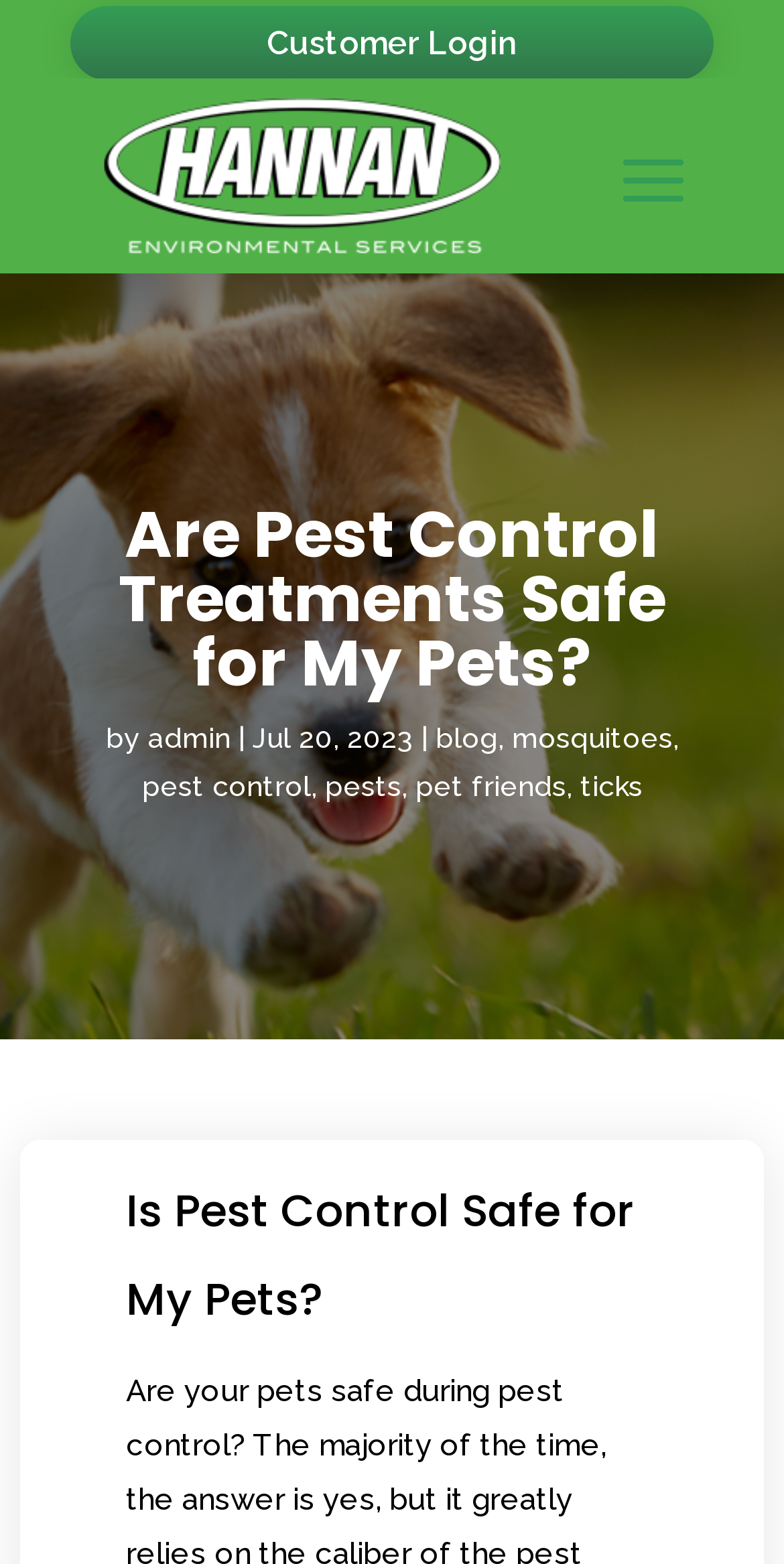What is the subtitle of the article?
Please provide a single word or phrase as your answer based on the image.

Is Pest Control Safe for My Pets?